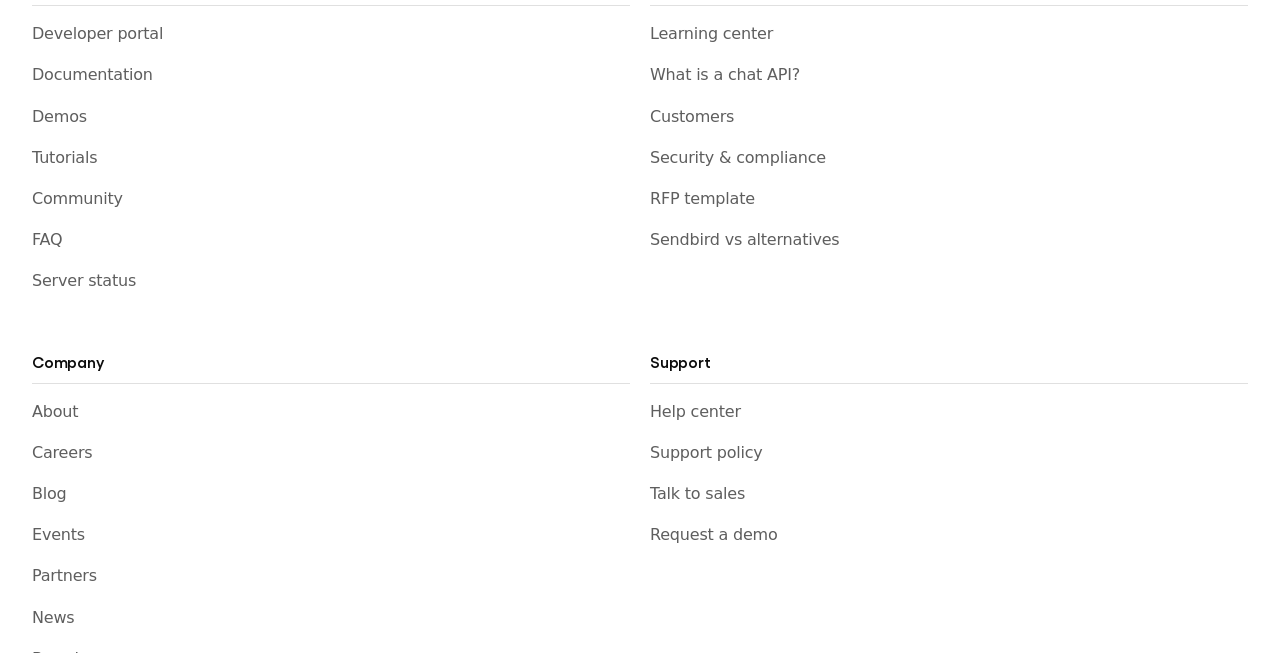Show the bounding box coordinates for the element that needs to be clicked to execute the following instruction: "Request a demo". Provide the coordinates in the form of four float numbers between 0 and 1, i.e., [left, top, right, bottom].

[0.508, 0.803, 0.975, 0.835]